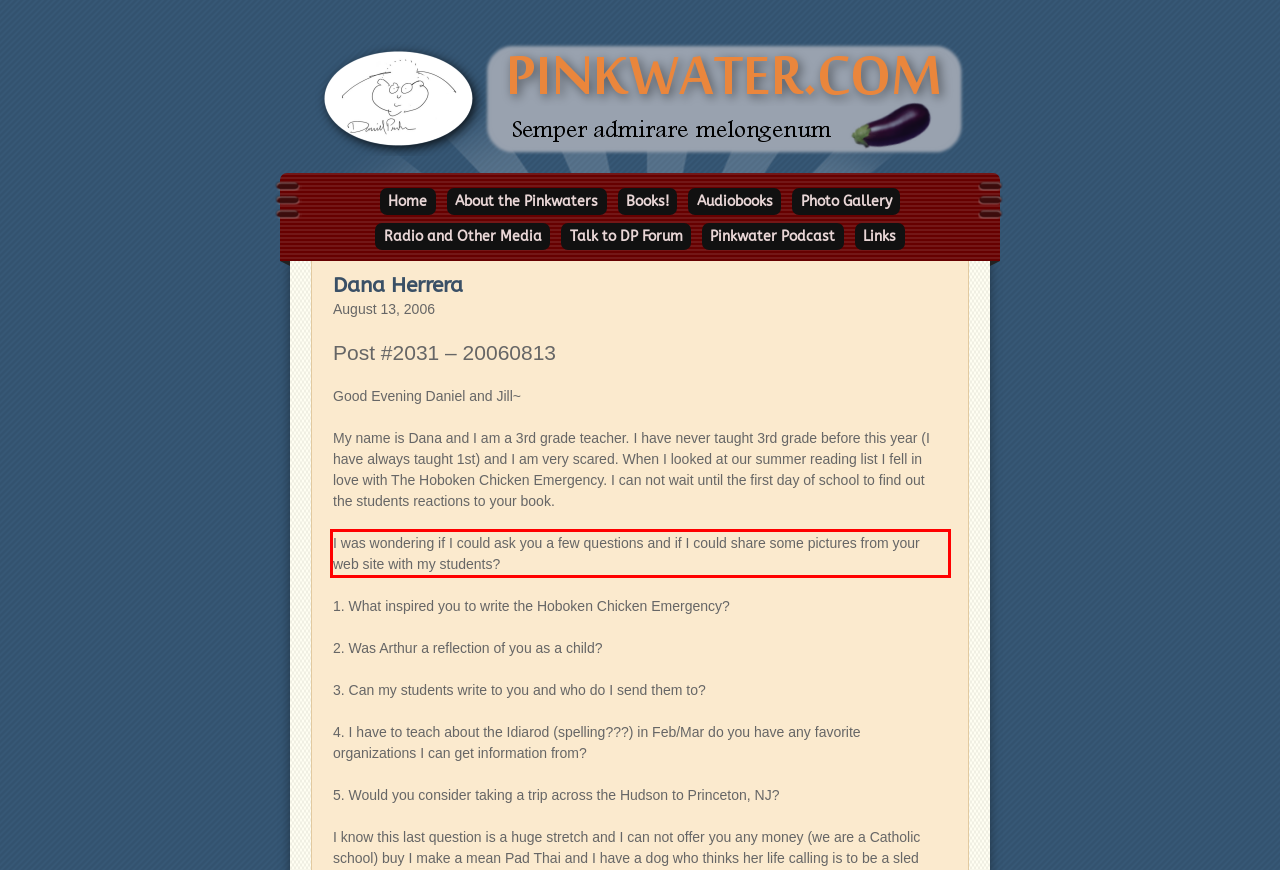Inspect the webpage screenshot that has a red bounding box and use OCR technology to read and display the text inside the red bounding box.

I was wondering if I could ask you a few questions and if I could share some pictures from your web site with my students?